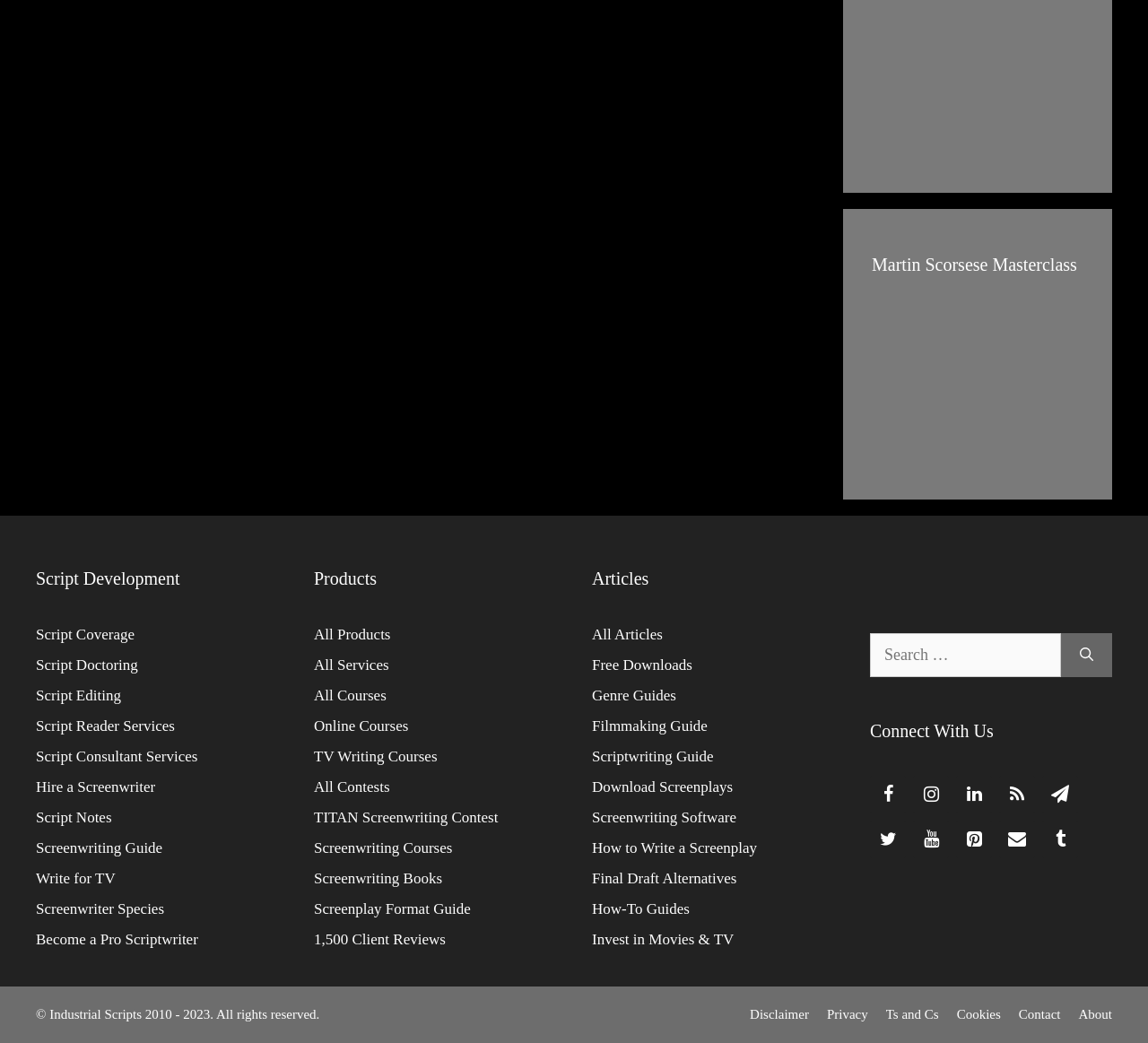How can I connect with Industrial Scripts?
Please look at the screenshot and answer in one word or a short phrase.

Through social media